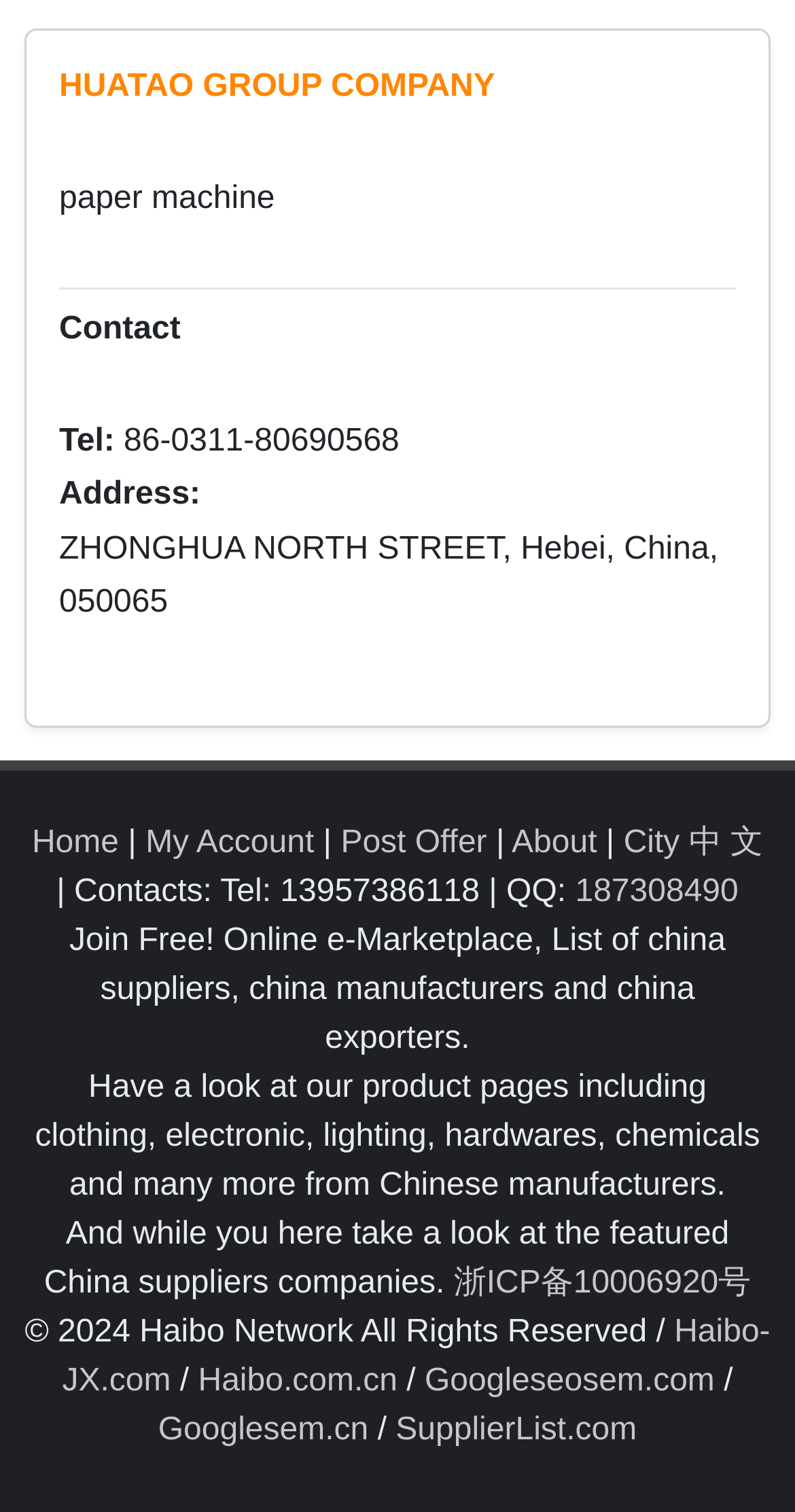Use a single word or phrase to respond to the question:
What is the address of the company?

ZHONGHUA NORTH STREET, Hebei, China, 050065